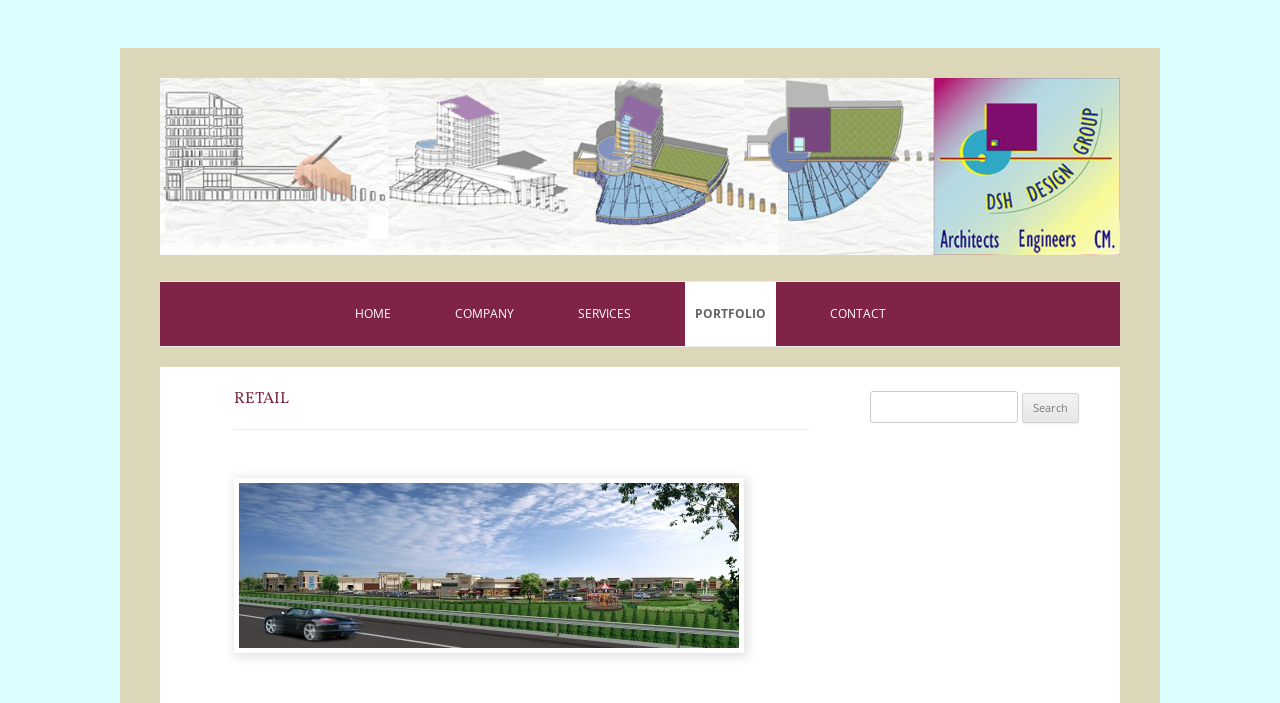Answer this question using a single word or a brief phrase:
What is the purpose of the search bar?

To search the website